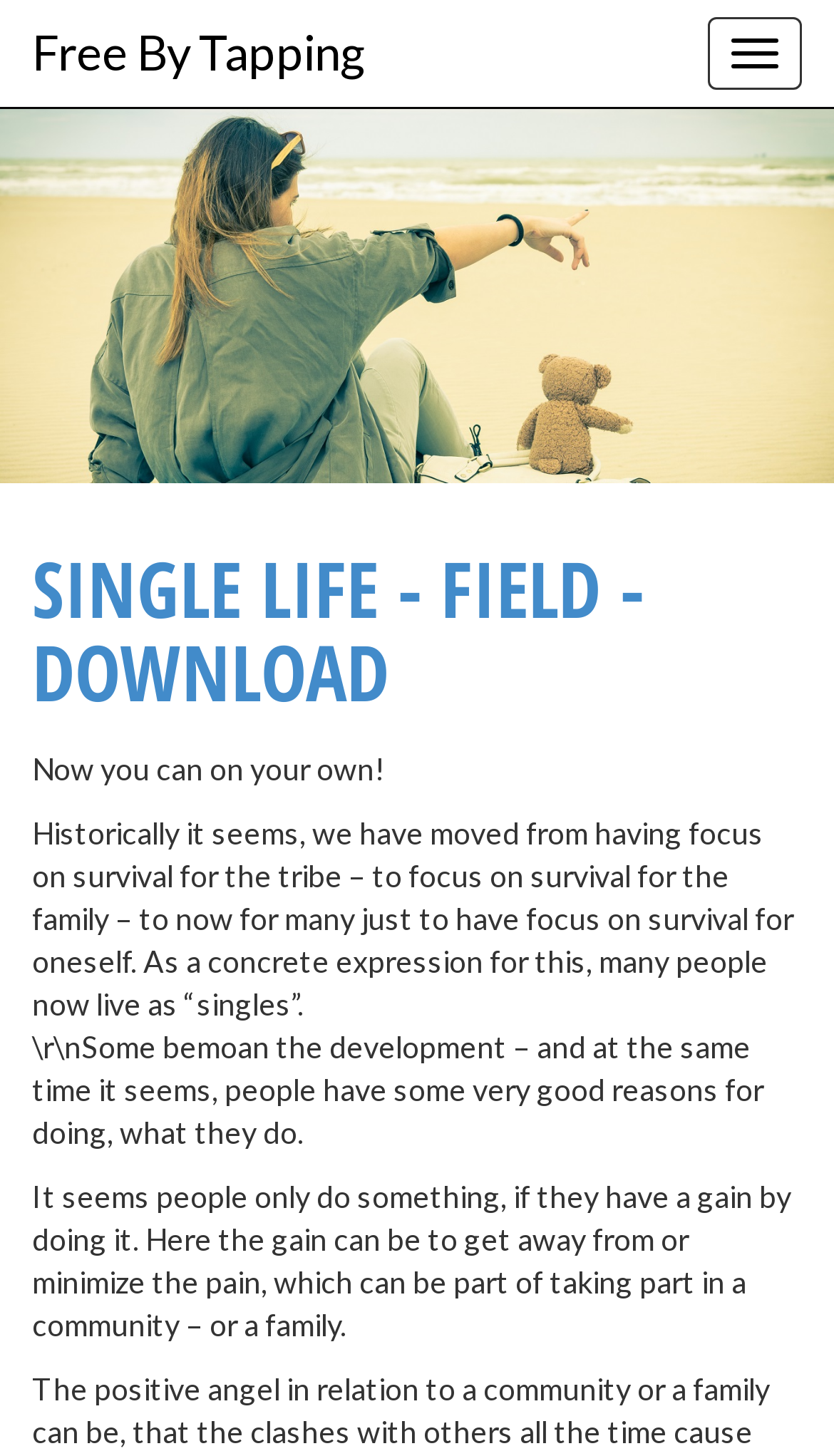Extract the bounding box coordinates for the UI element described by the text: "parent_node: Free By Tapping". The coordinates should be in the form of [left, top, right, bottom] with values between 0 and 1.

[0.849, 0.012, 0.962, 0.062]